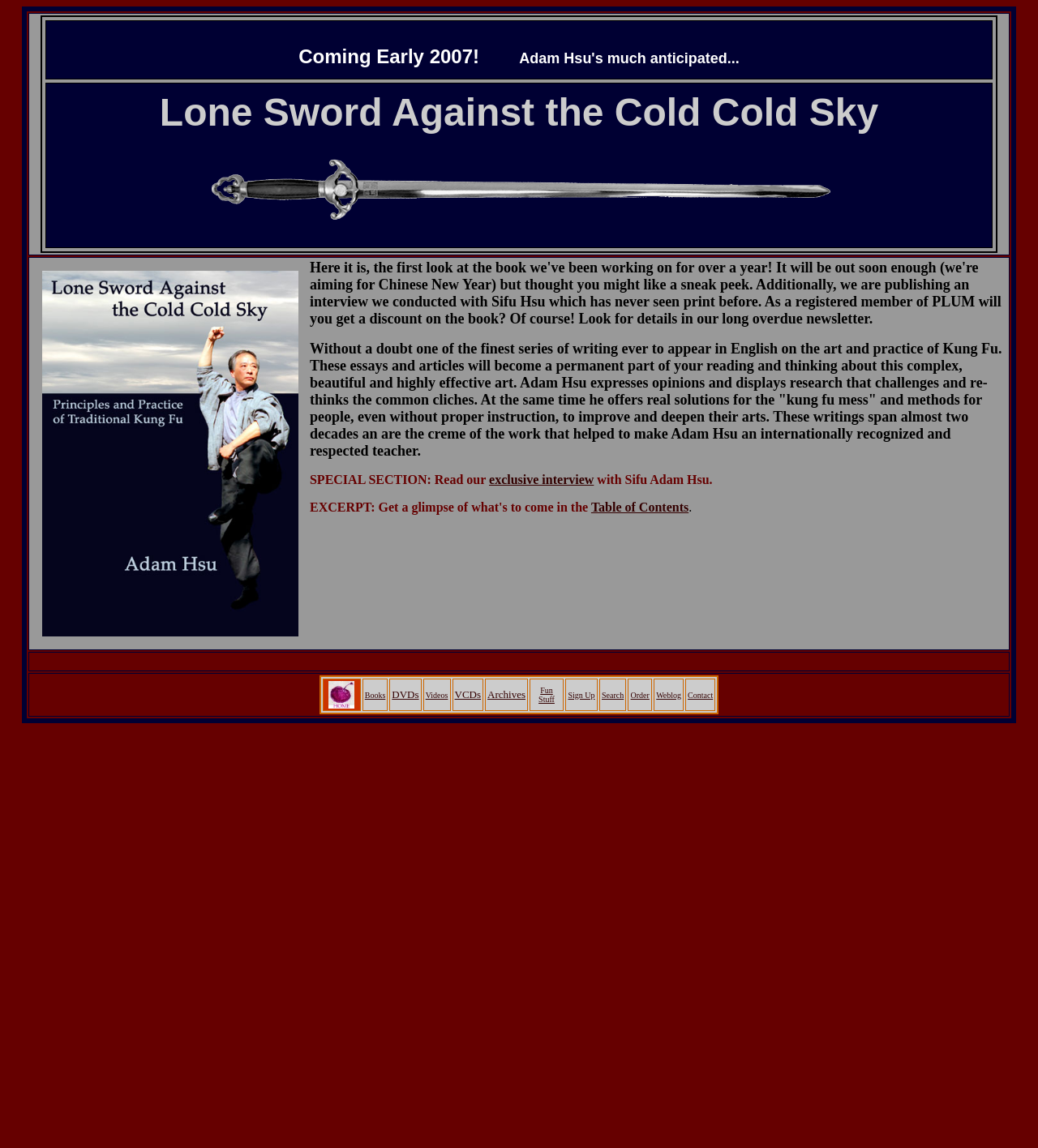Specify the bounding box coordinates of the area to click in order to follow the given instruction: "Read the exclusive interview with Sifu Adam Hsu."

[0.471, 0.412, 0.572, 0.424]